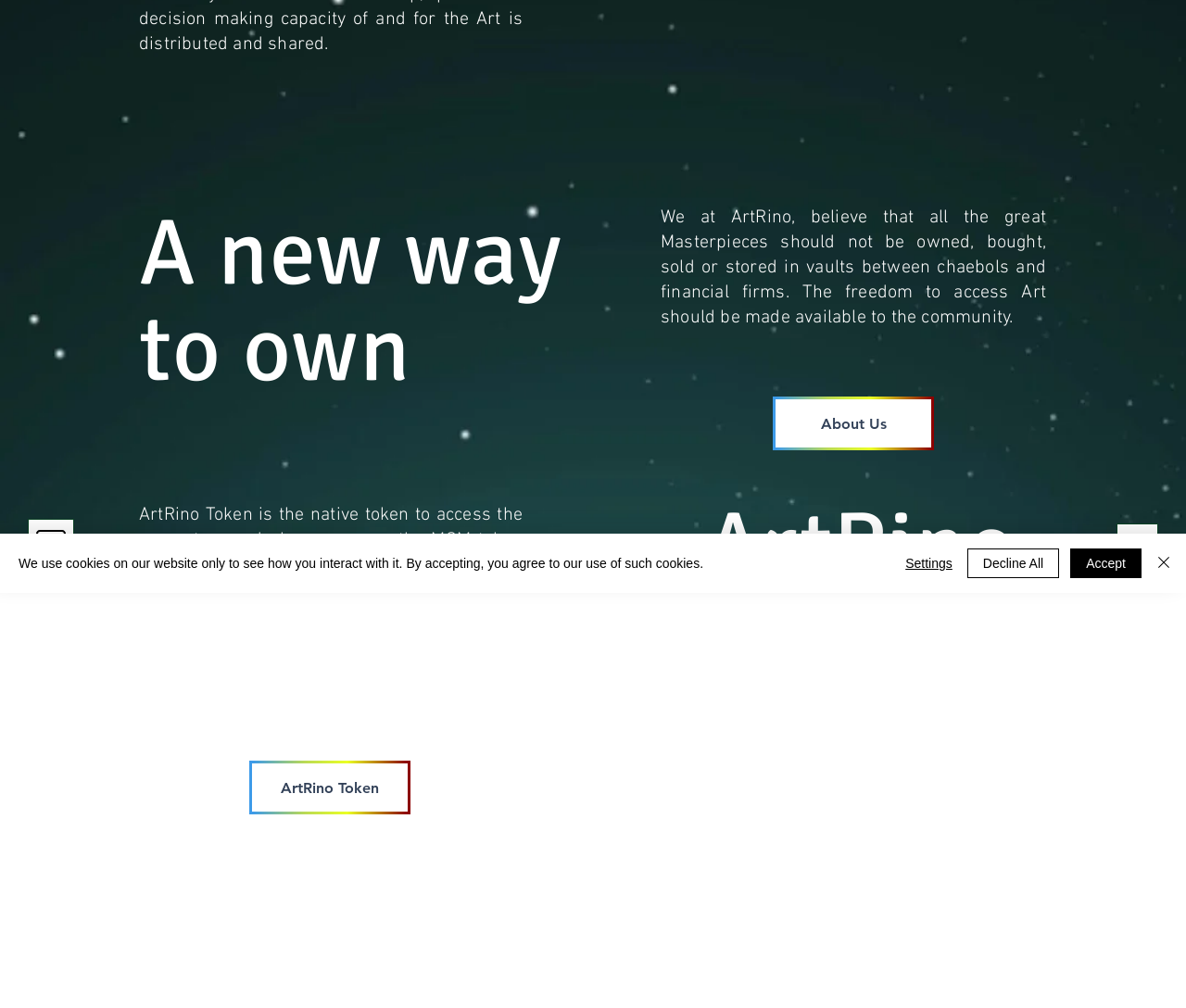Find the bounding box coordinates for the element described here: "aria-label="Close"".

[0.972, 0.544, 0.991, 0.574]